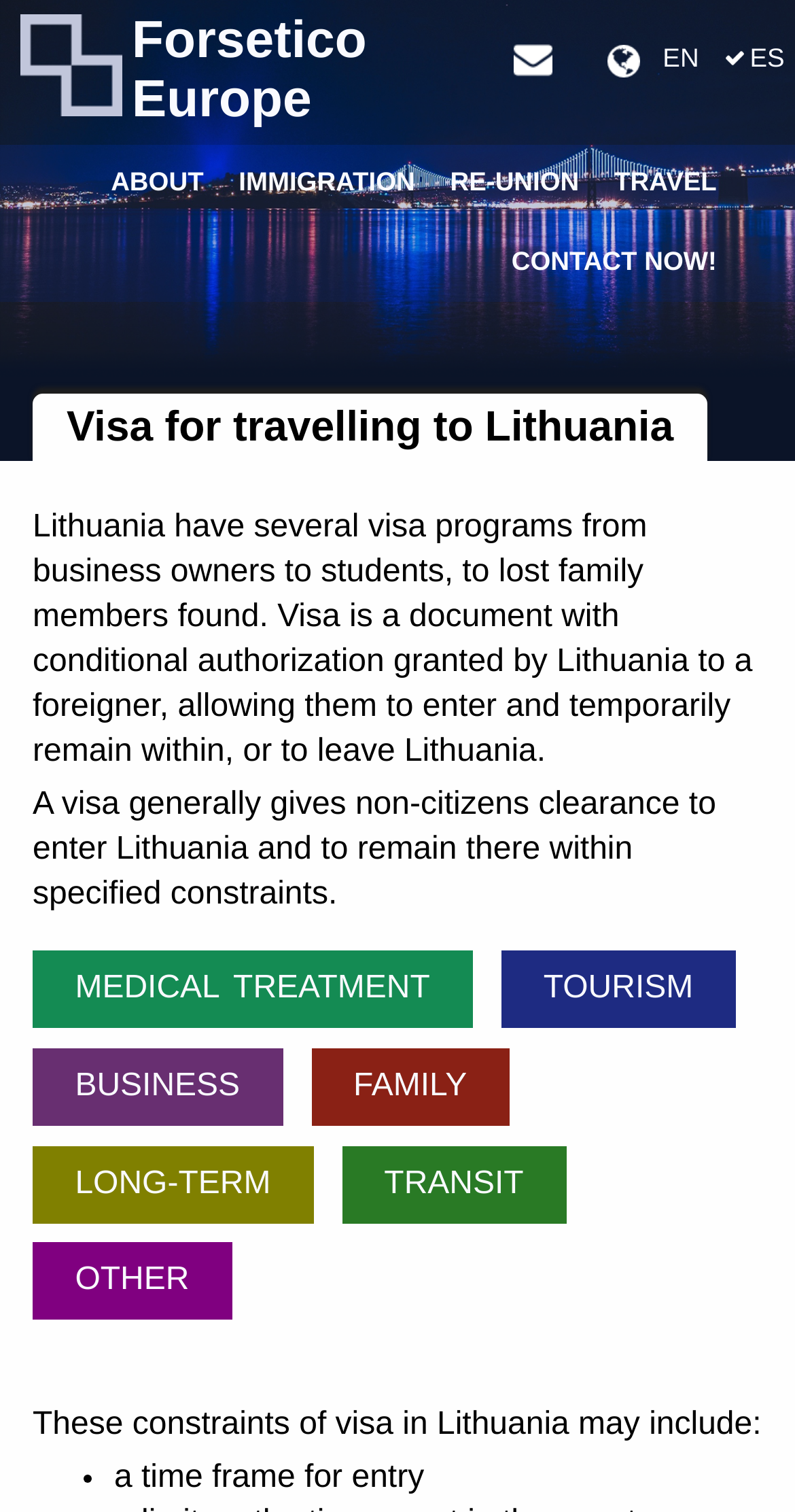Provide your answer in a single word or phrase: 
What language options are available on the webpage?

EN, ES